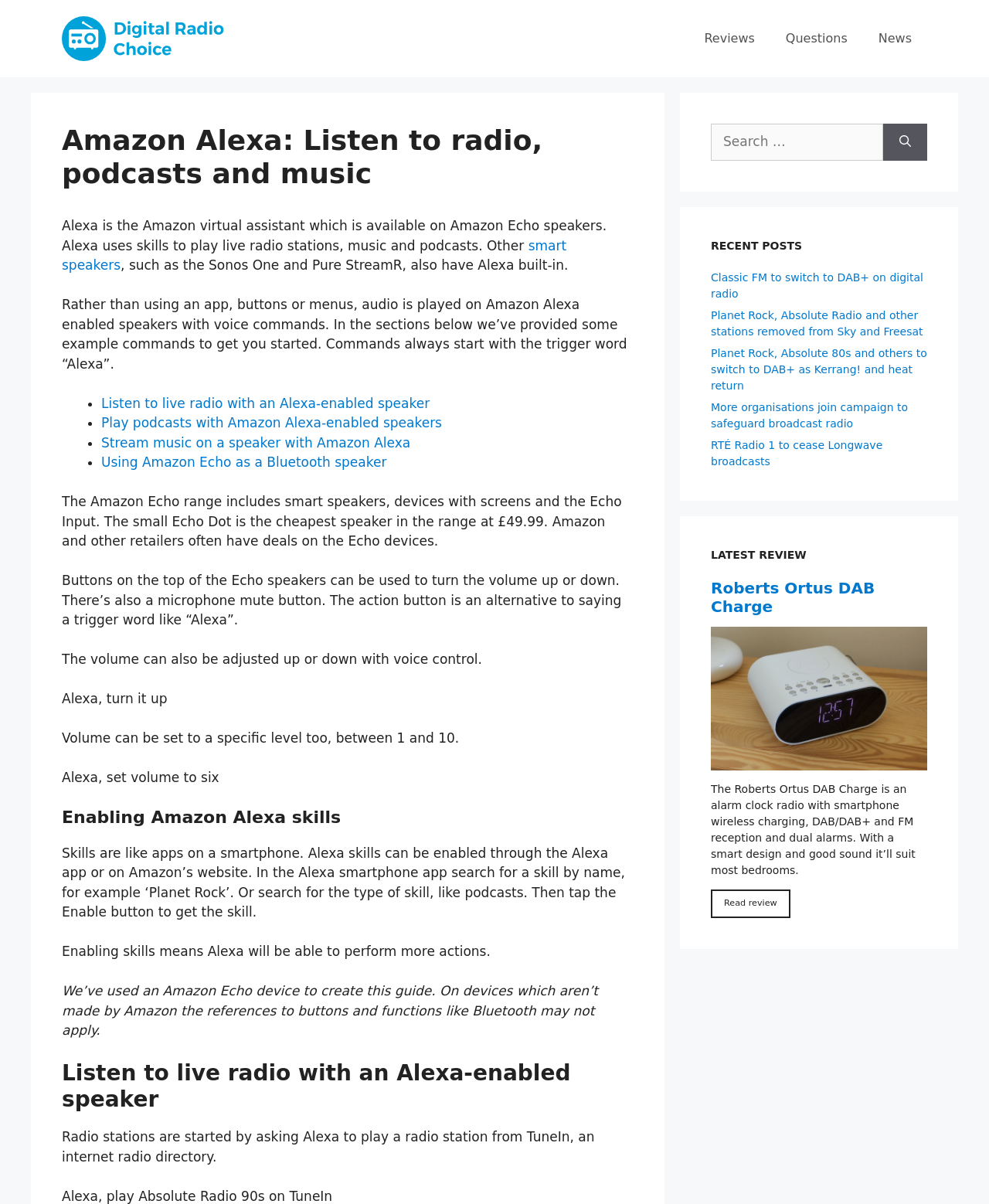How do you play a radio station on an Alexa-enabled speaker?
Based on the image, please offer an in-depth response to the question.

The webpage explains that radio stations are started by asking Alexa to play a radio station from TuneIn, an internet radio directory. For example, you can say 'Alexa, play Absolute Radio 90s on TuneIn'.